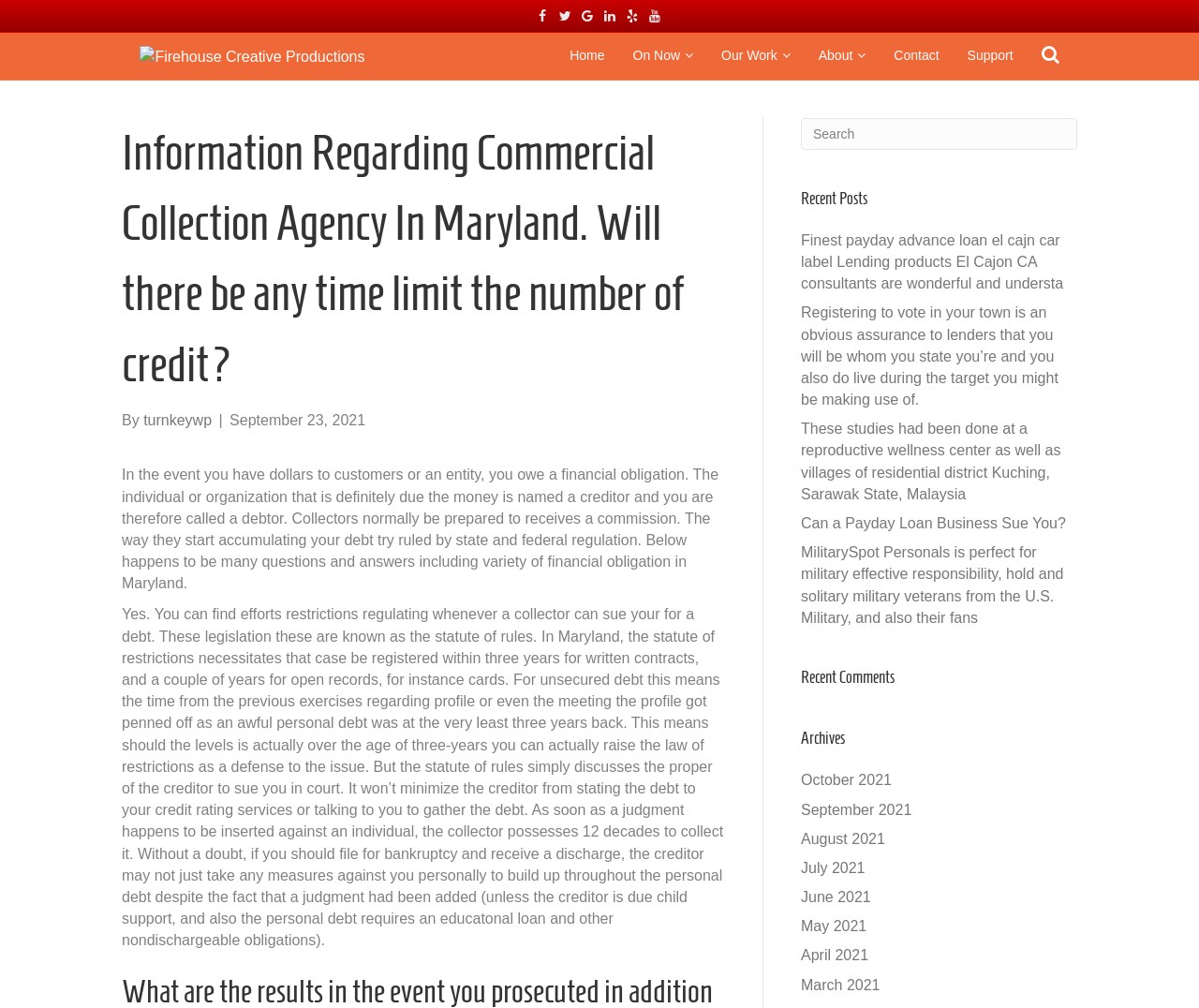What is the name of the author of the article?
Provide a comprehensive and detailed answer to the question.

I found the answer by looking at the byline section of the webpage, where I saw the text 'By turnkeywp'.